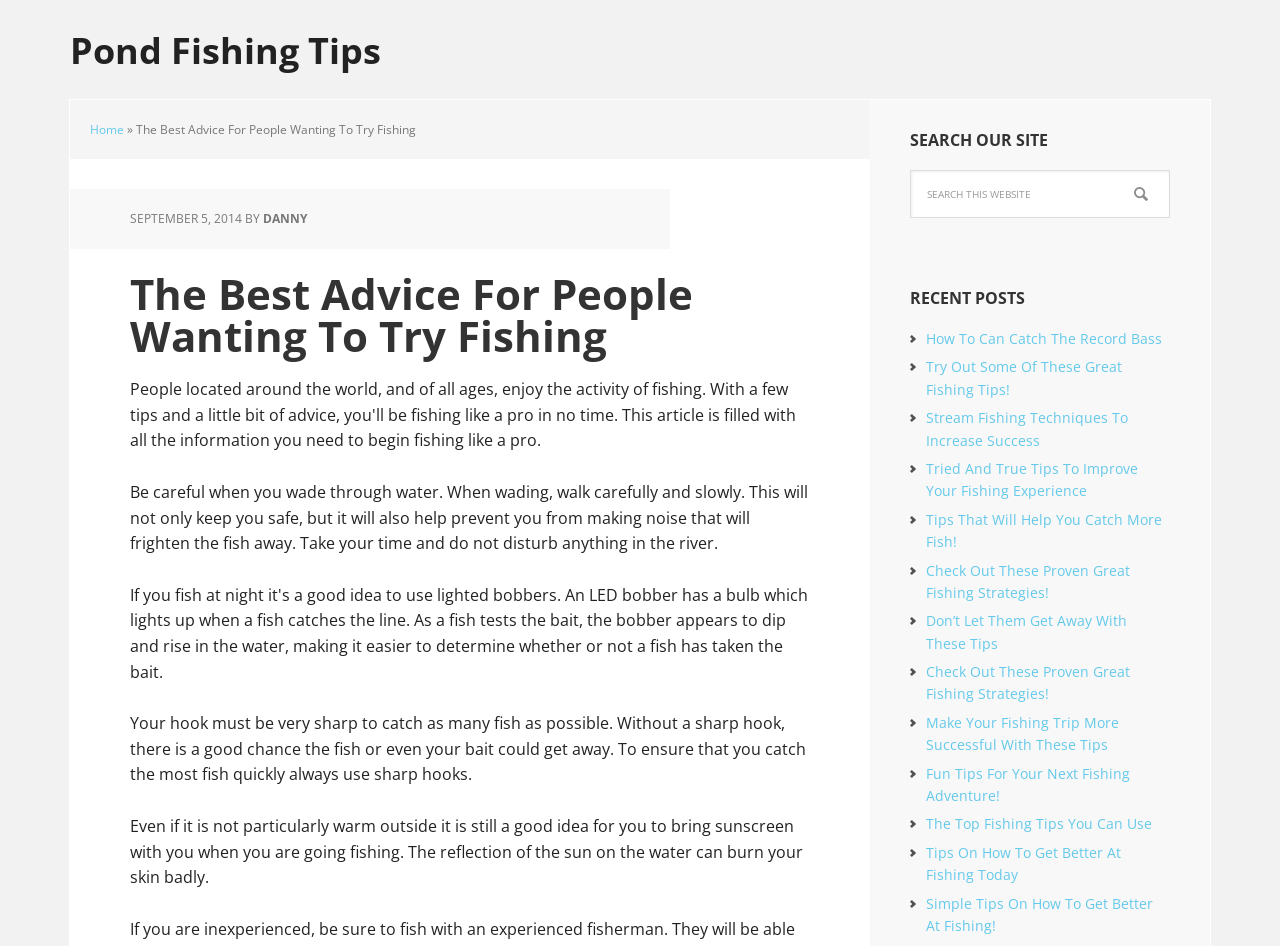Please determine the bounding box coordinates of the element's region to click in order to carry out the following instruction: "Click on the 'Home' link". The coordinates should be four float numbers between 0 and 1, i.e., [left, top, right, bottom].

[0.07, 0.128, 0.097, 0.146]